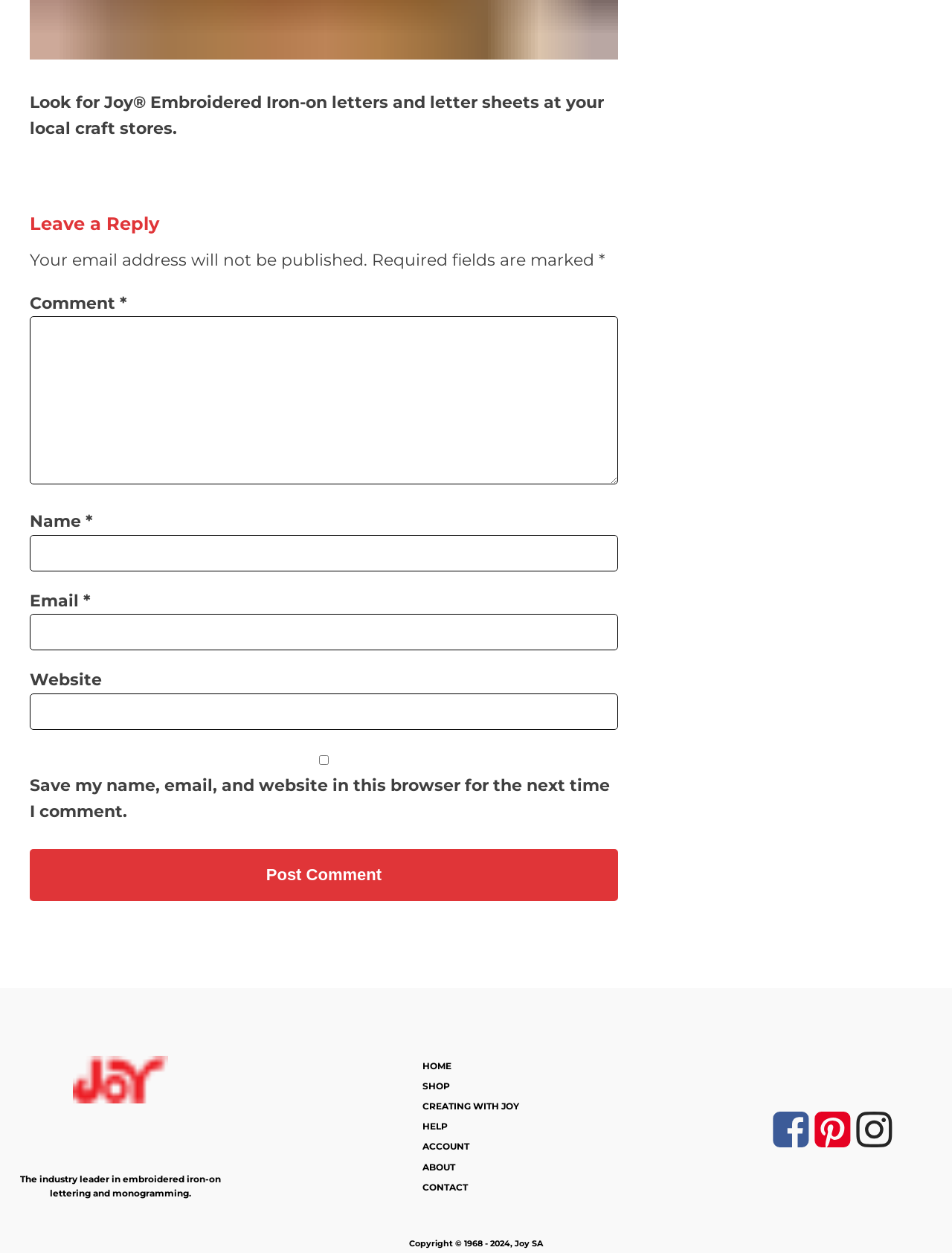What is required to be filled in the comment section?
From the details in the image, answer the question comprehensively.

I analyzed the comment section and found that there are three required fields: Name, Email, and Comment. These fields are marked with an asterisk (*) symbol, indicating that they must be filled in before submitting the comment.